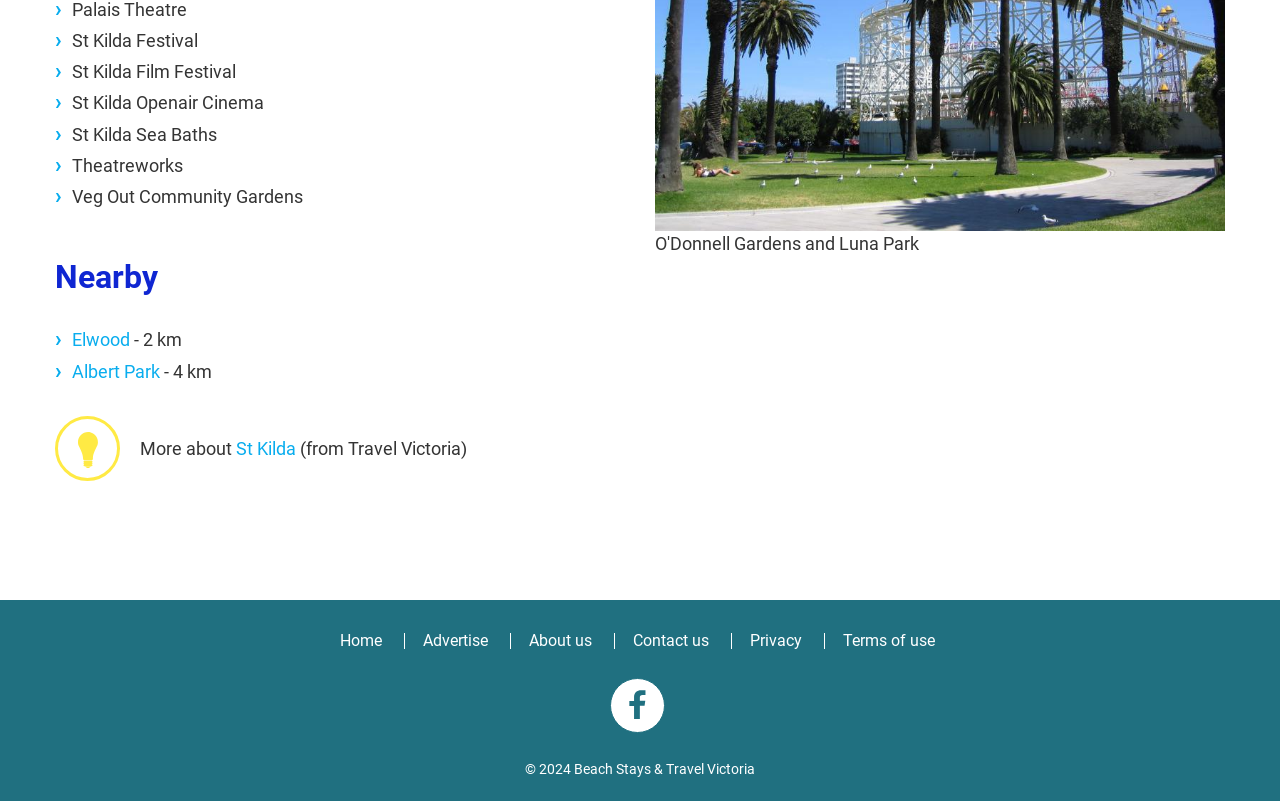Determine the bounding box coordinates of the region to click in order to accomplish the following instruction: "Follow on Facebook". Provide the coordinates as four float numbers between 0 and 1, specifically [left, top, right, bottom].

[0.487, 0.861, 0.509, 0.897]